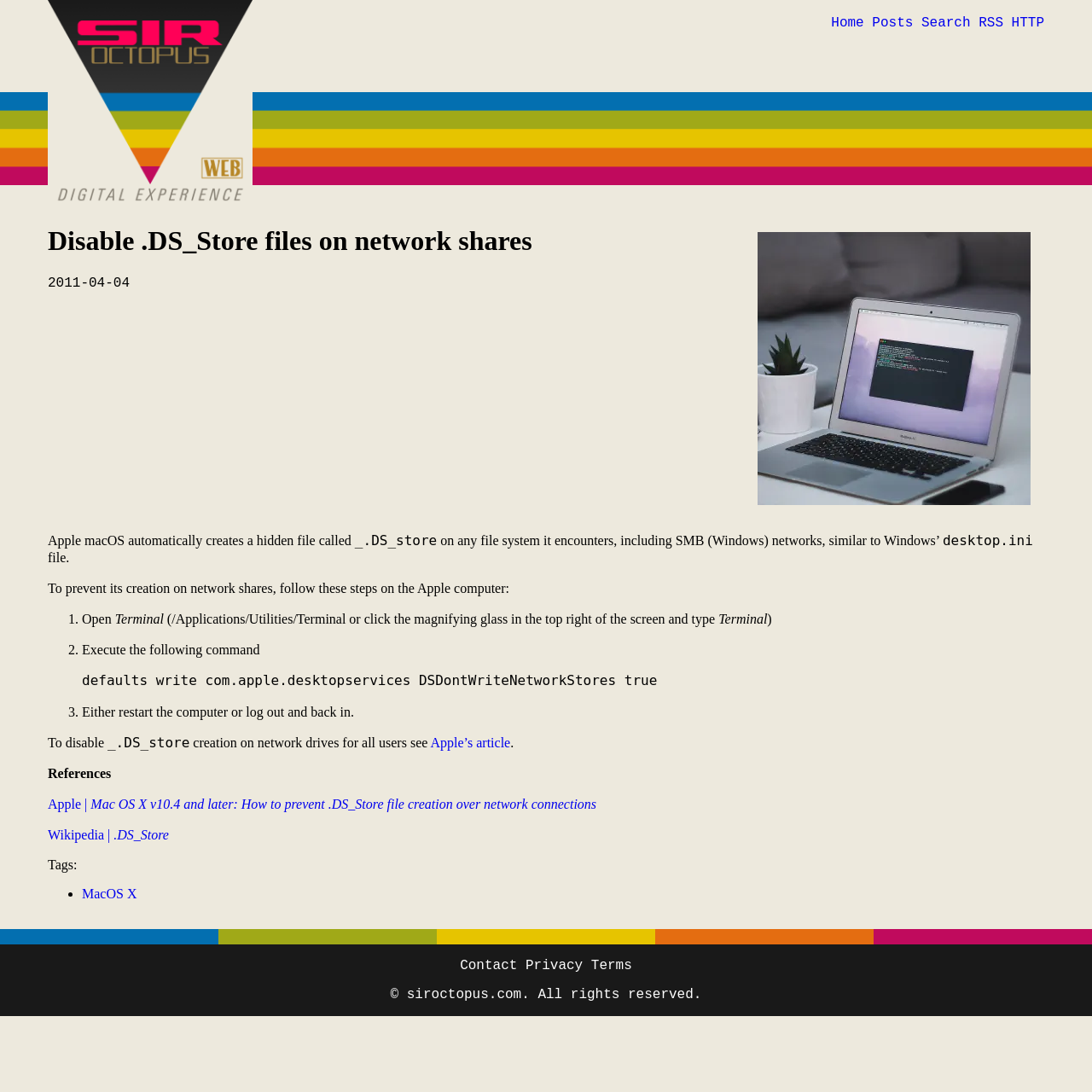Locate the bounding box of the user interface element based on this description: "Search".

[0.844, 0.014, 0.889, 0.028]